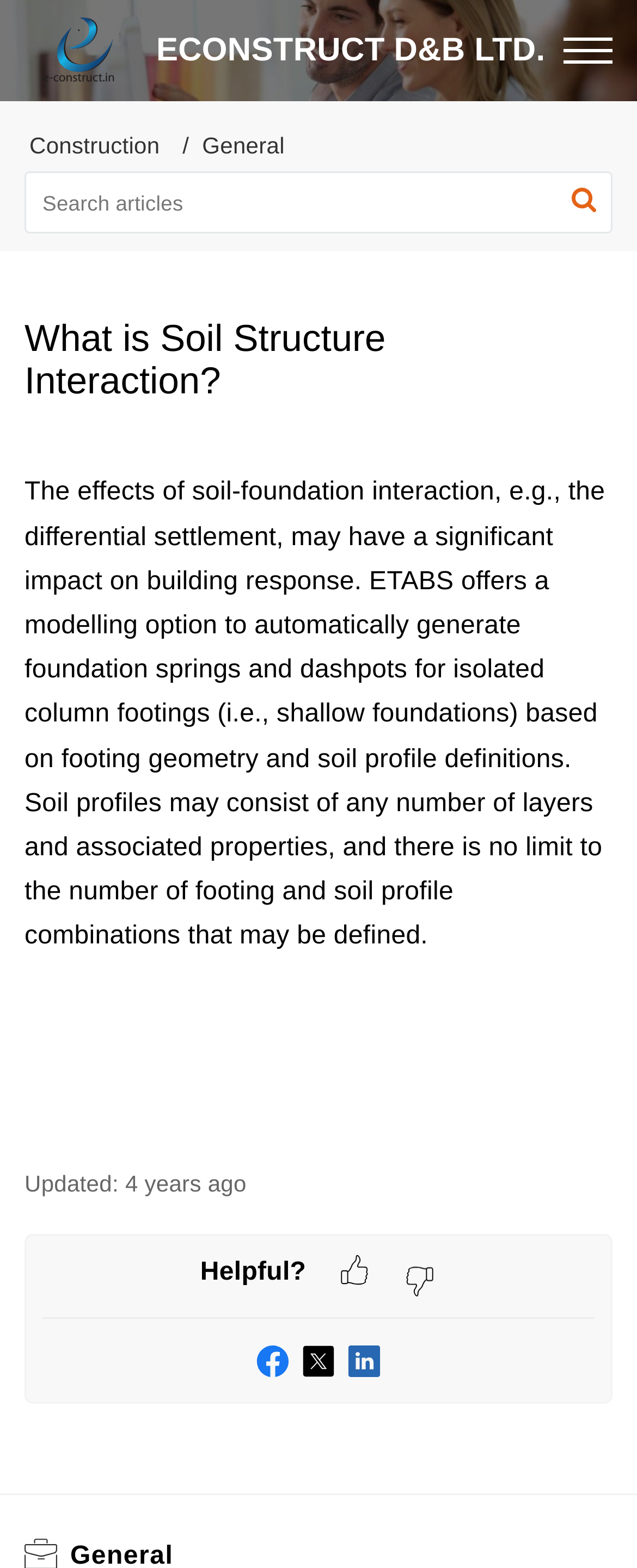Show the bounding box coordinates of the region that should be clicked to follow the instruction: "Click the Construction link."

[0.046, 0.084, 0.251, 0.101]